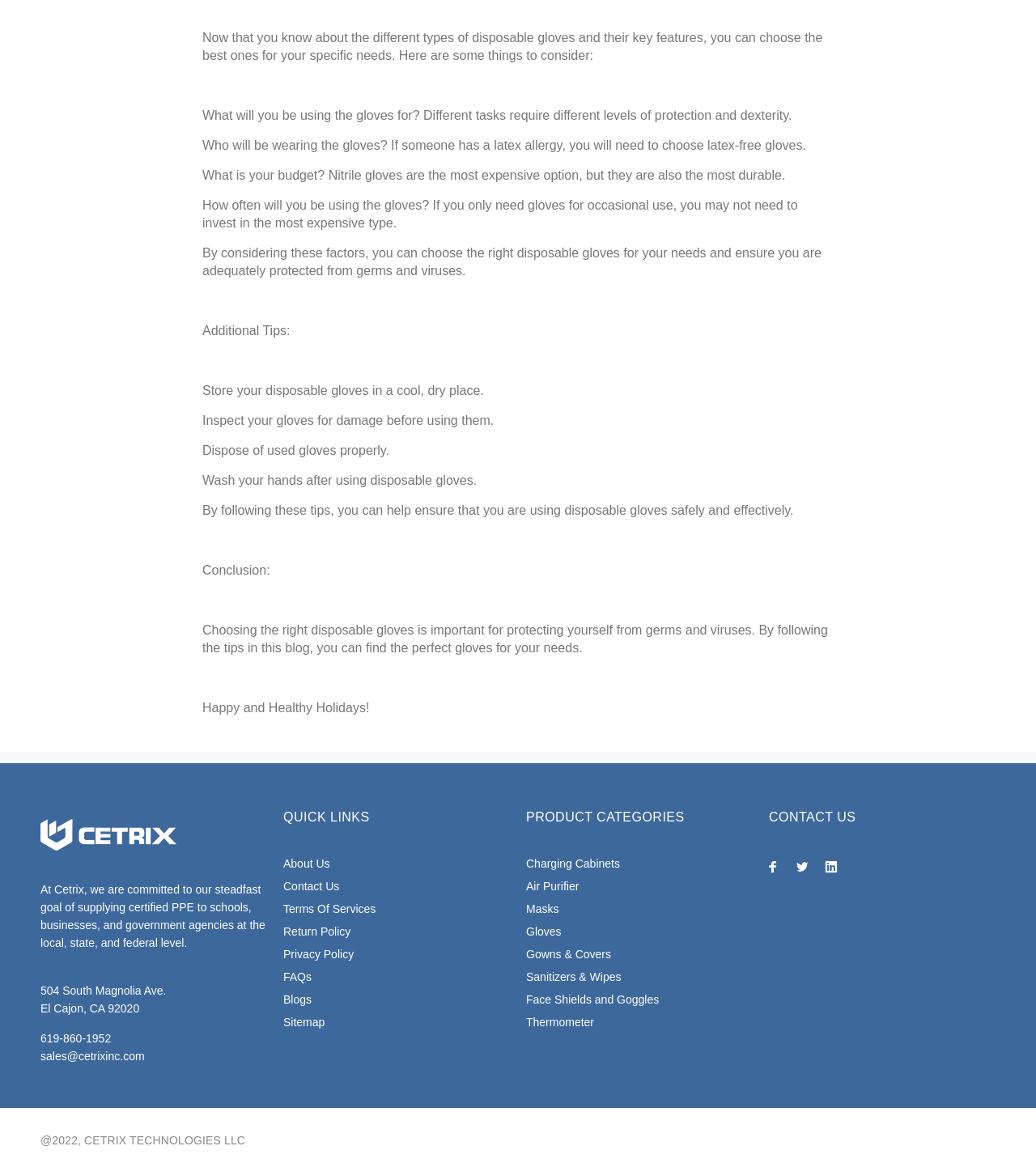Find the bounding box coordinates of the area that needs to be clicked in order to achieve the following instruction: "Click the 'Contact Us' link". The coordinates should be specified as four float numbers between 0 and 1, i.e., [left, top, right, bottom].

[0.273, 0.752, 0.328, 0.771]